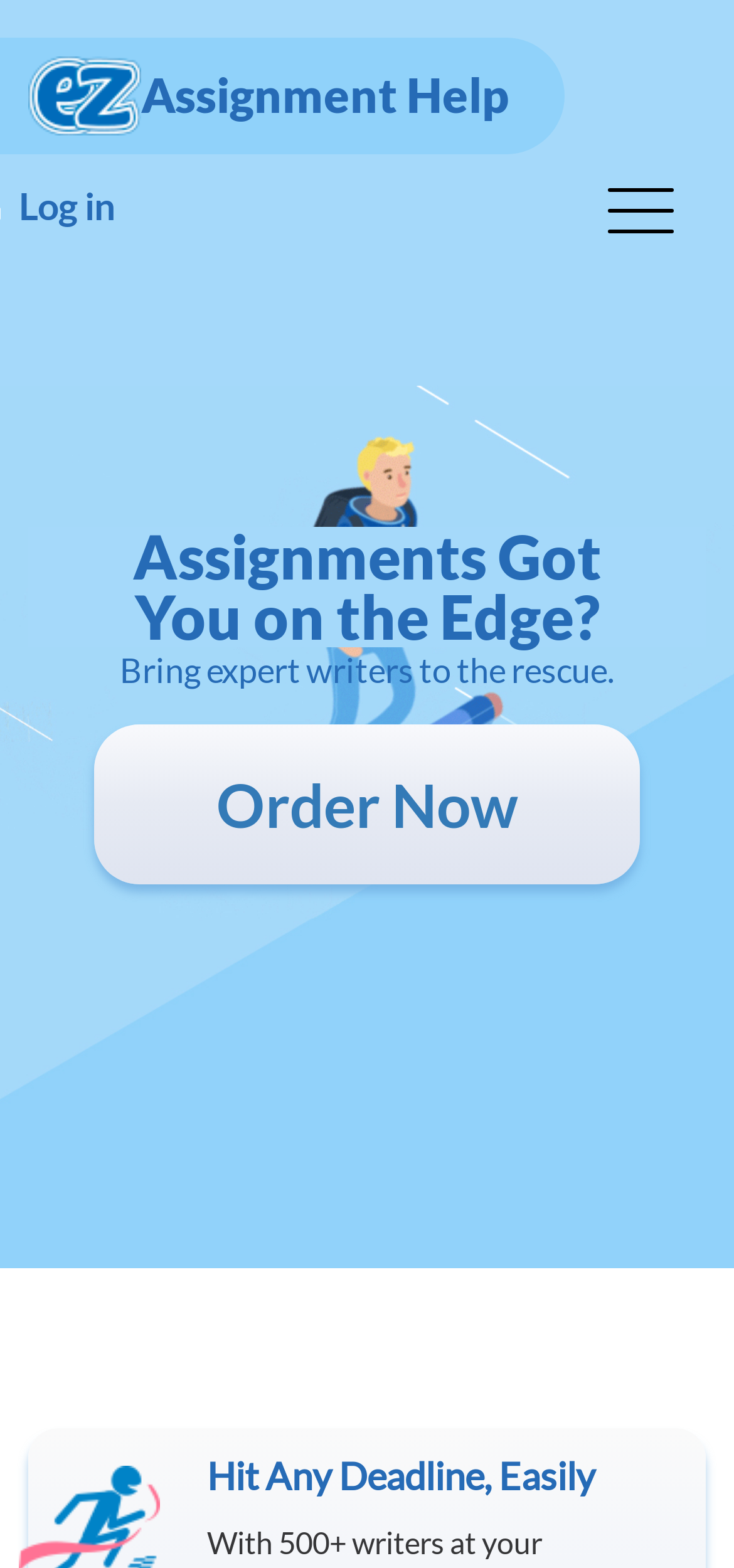Using the element description provided, determine the bounding box coordinates in the format (top-left x, top-left y, bottom-right x, bottom-right y). Ensure that all values are floating point numbers between 0 and 1. Element description: Customize

None